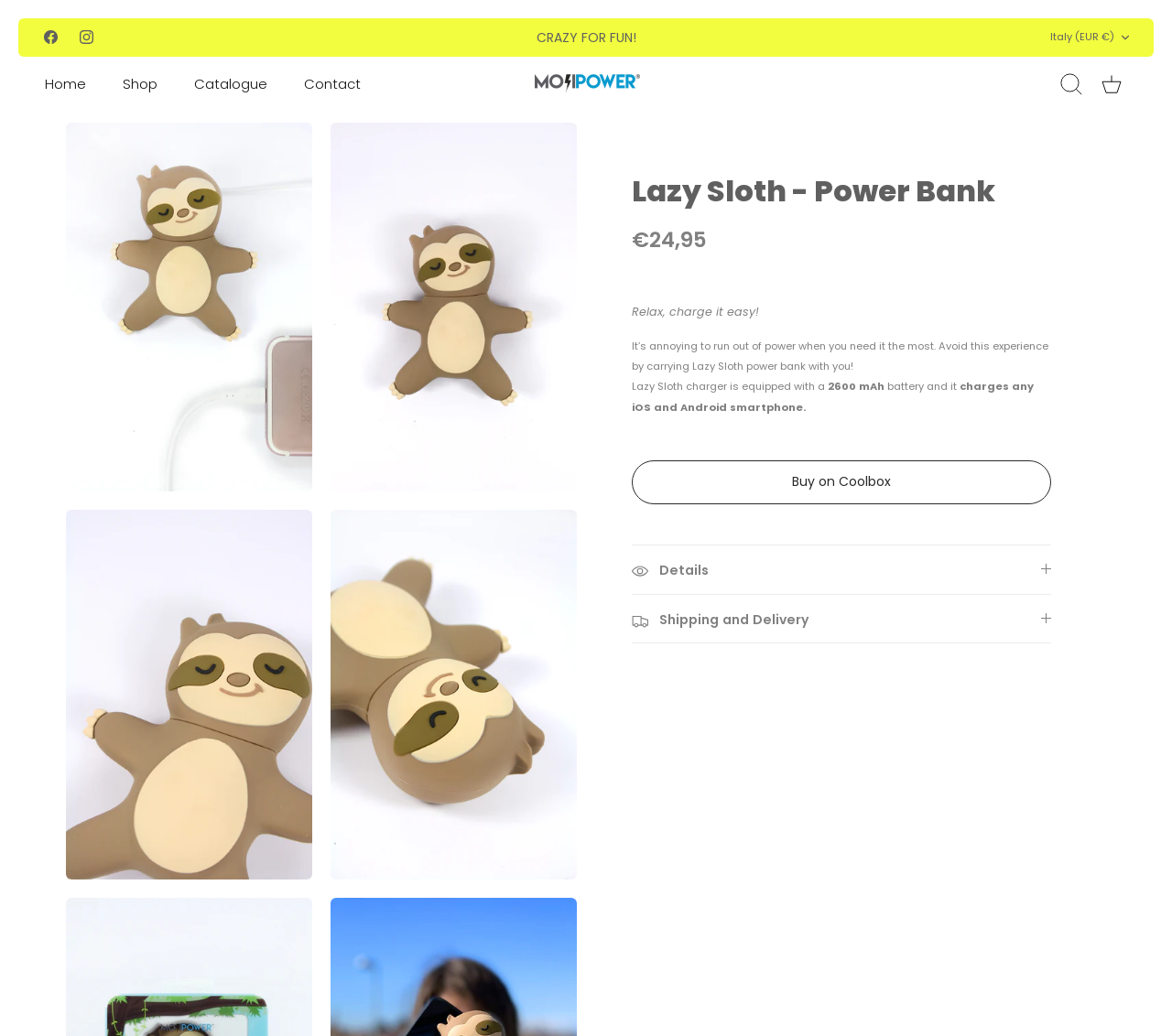Locate the bounding box coordinates of the clickable area needed to fulfill the instruction: "Click on Facebook link".

[0.028, 0.02, 0.059, 0.053]